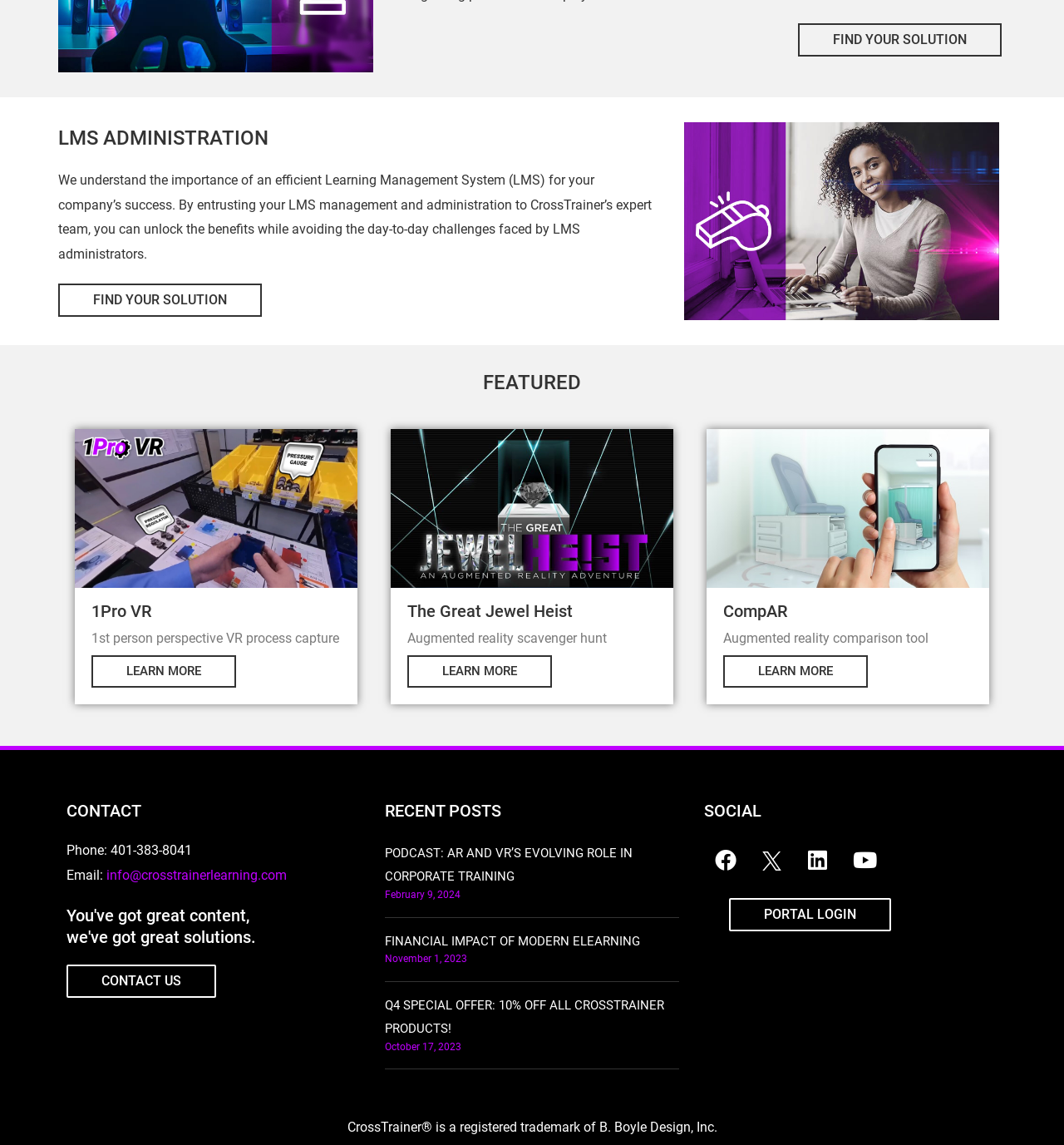How many recent posts are there?
Refer to the screenshot and deliver a thorough answer to the question presented.

I counted the number of recent posts by looking at the section with the heading 'RECENT POSTS'. There are three posts listed, each with a title and a date.